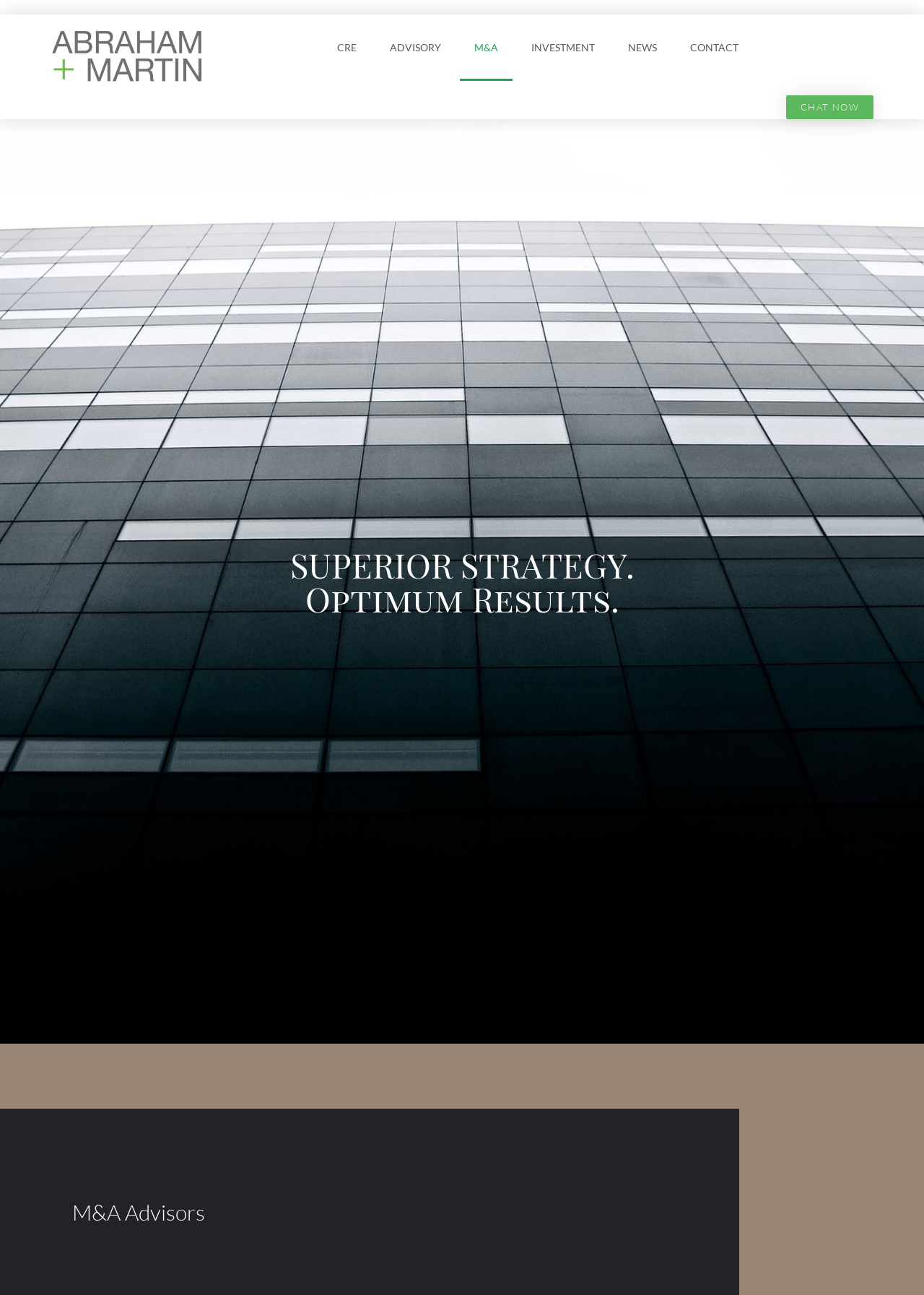Give a one-word or one-phrase response to the question: 
What is the first menu item?

CRE